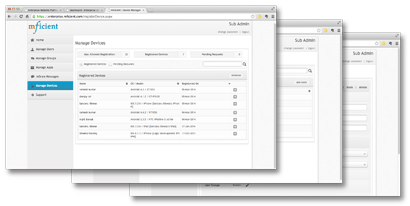Illustrate the image with a detailed caption.

The image showcases a user interface from mFicient's control panel, specifically the "Manage Devices" section. It features multiple layers of windows displaying various administrative functionalities. The main window prominently lists registered devices, including columns for device names, registration status, and management options. This interface is designed for sub-admins to effectively monitor and manage the devices associated with their enterprise mobility management system. The layout emphasizes usability, with clearly organized sections for navigating to different management tasks and retrieving device information.